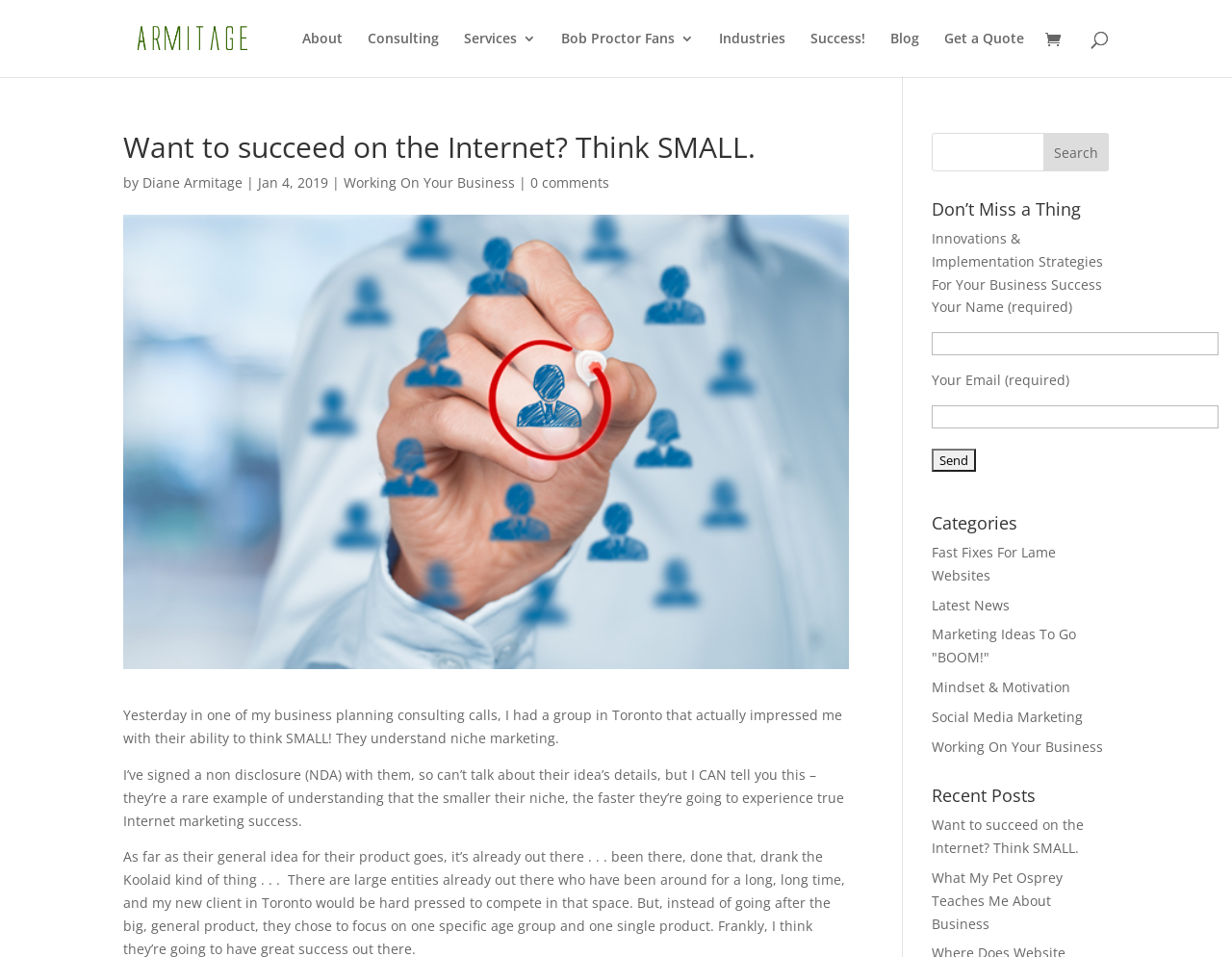How many links are there in the navigation menu?
Look at the image and answer with only one word or phrase.

9